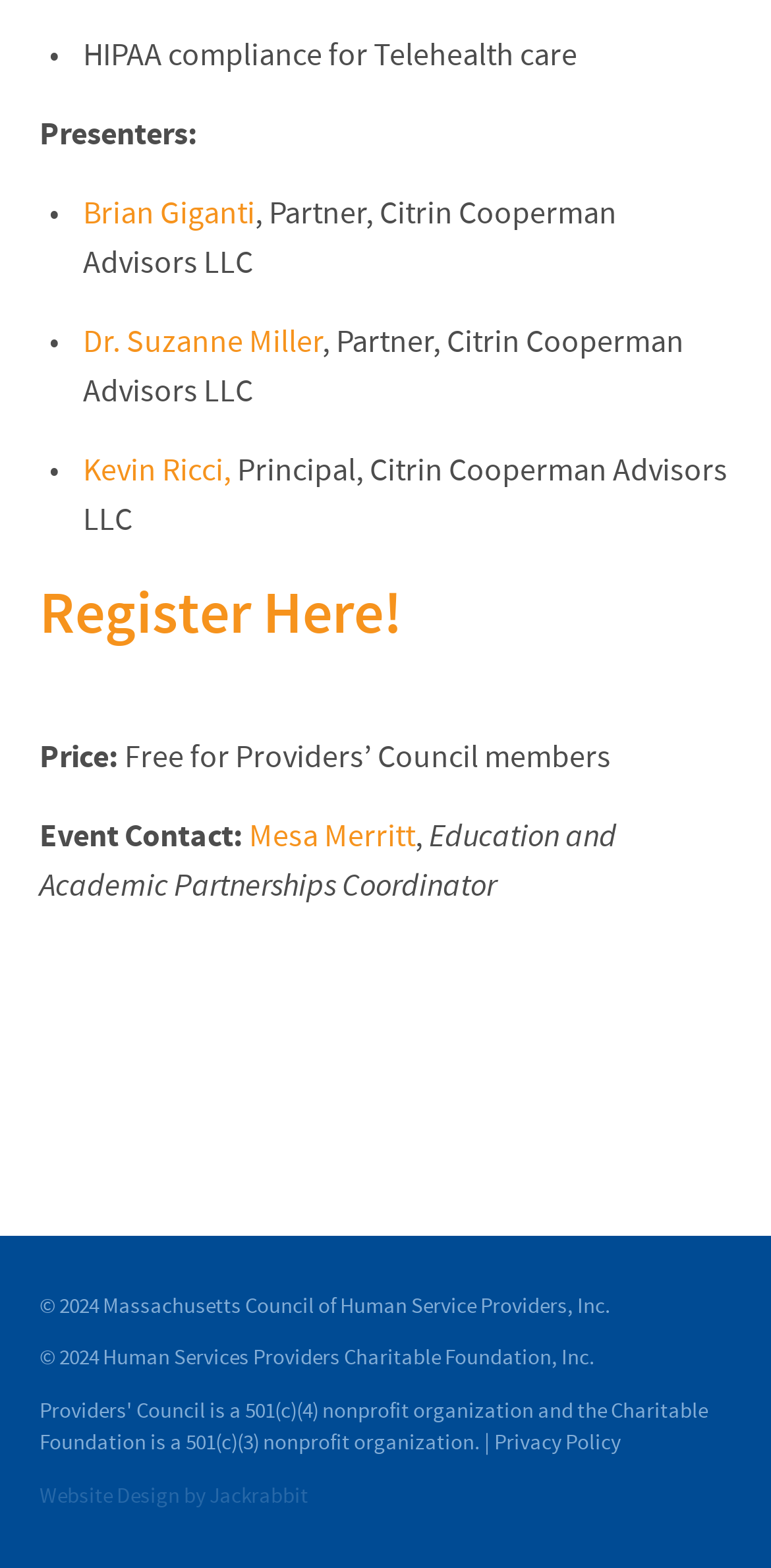Please use the details from the image to answer the following question comprehensively:
Who is the event contact?

The event contact can be determined by looking at the link element 'Mesa Merritt' which is listed under the 'Event Contact:' static text element.